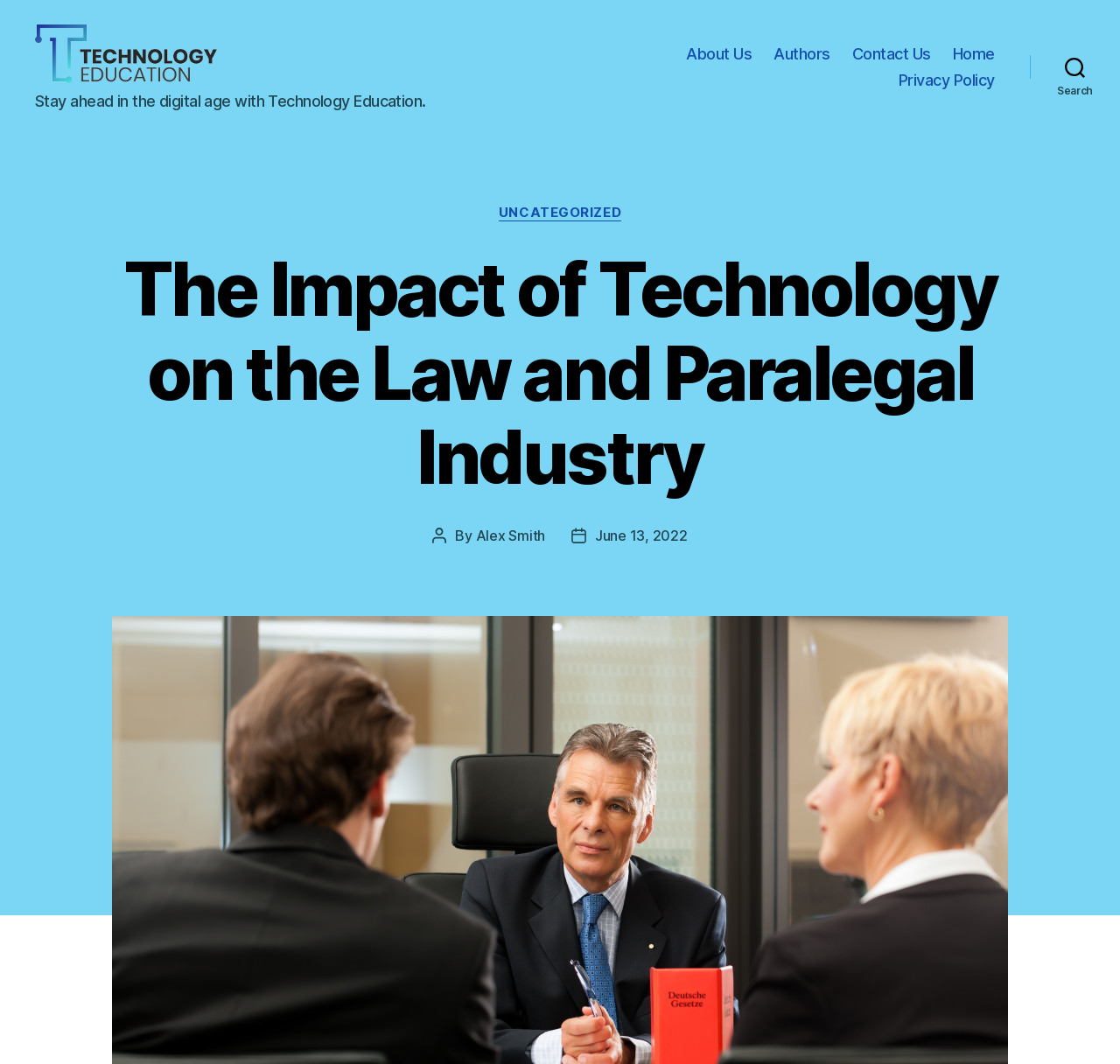What is the function of the button in the top-right corner? Look at the image and give a one-word or short phrase answer.

Search